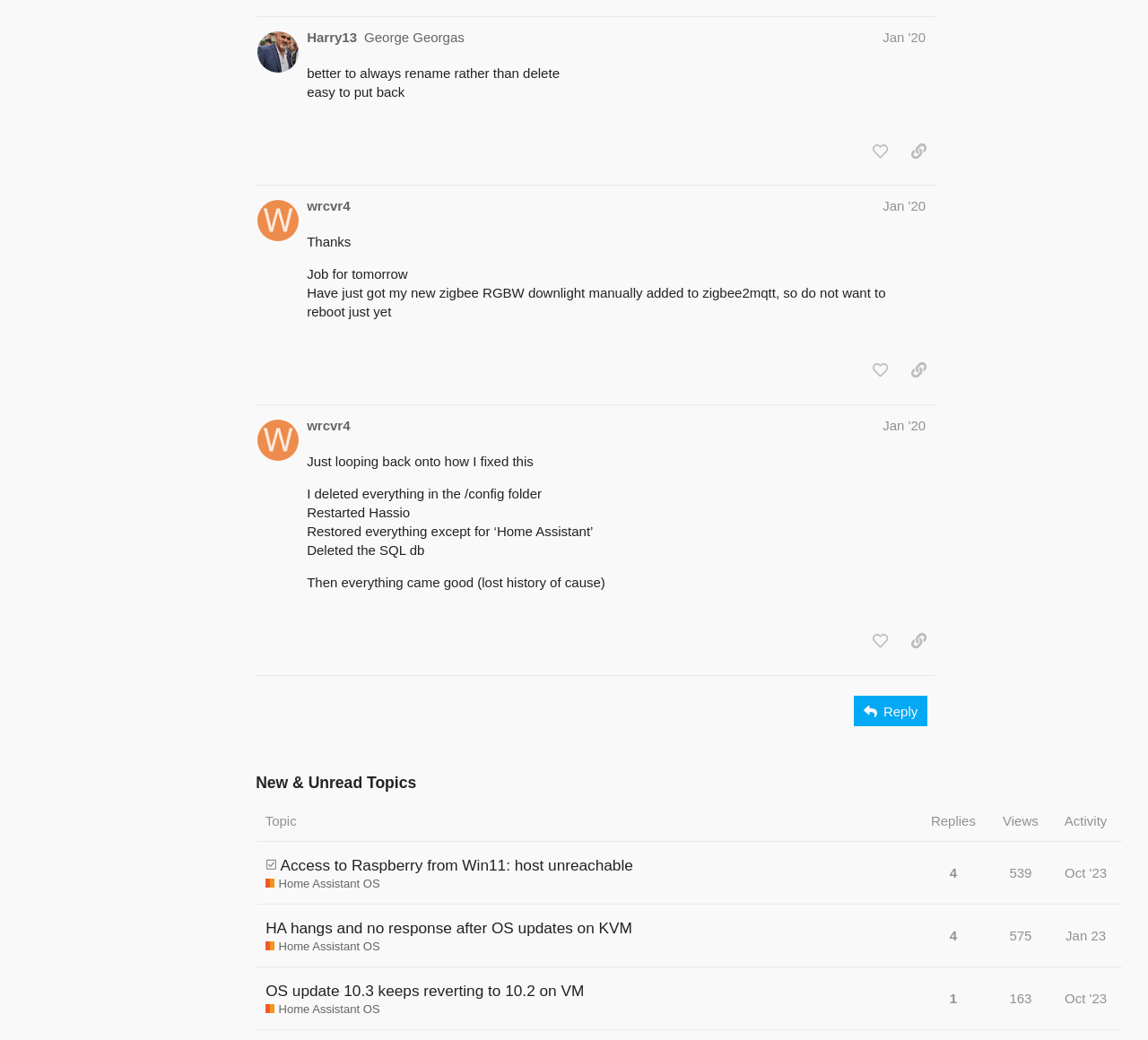Please provide the bounding box coordinates for the element that needs to be clicked to perform the instruction: "sort by replies". The coordinates must consist of four float numbers between 0 and 1, formatted as [left, top, right, bottom].

[0.801, 0.77, 0.86, 0.809]